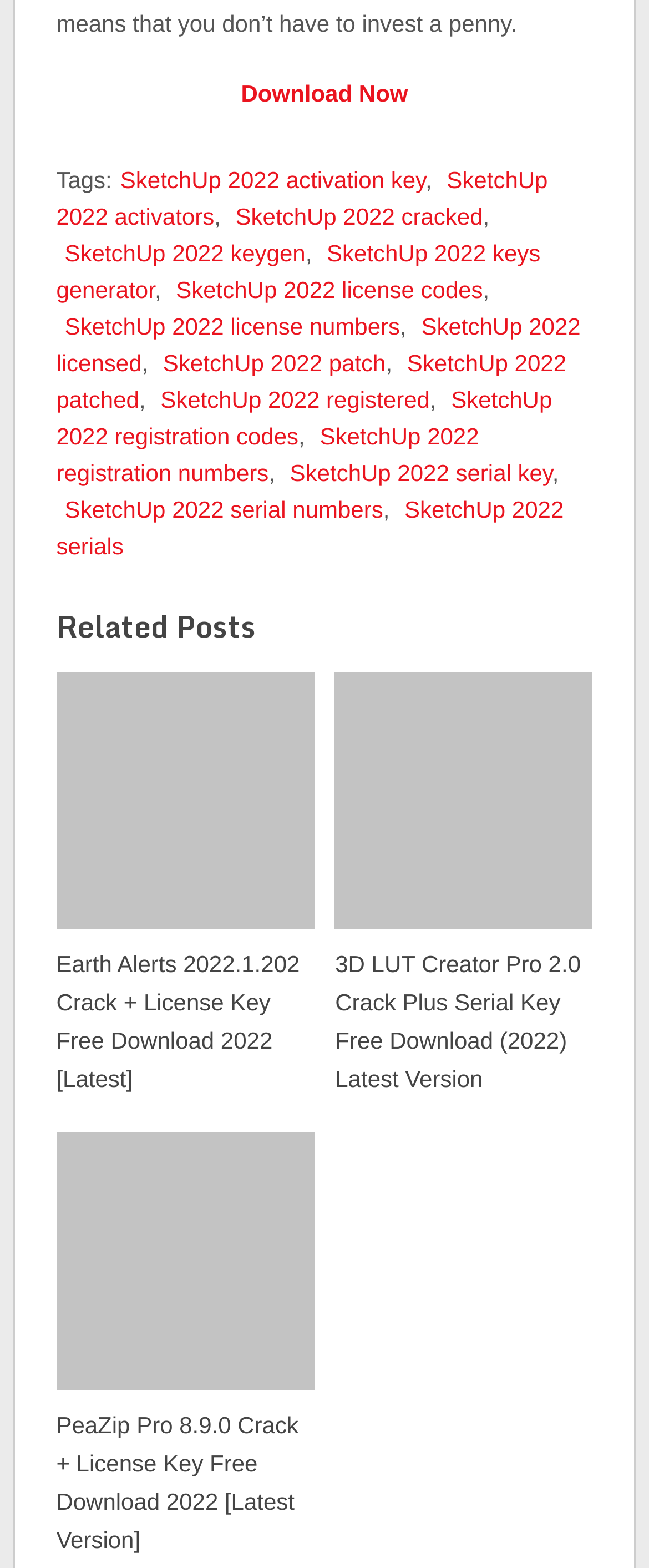What is the purpose of the 'Download Now' link?
Using the information from the image, provide a comprehensive answer to the question.

The 'Download Now' link is prominently displayed on the webpage, suggesting that it allows users to download the software, likely SketchUp 2022, or a related tool or crack.